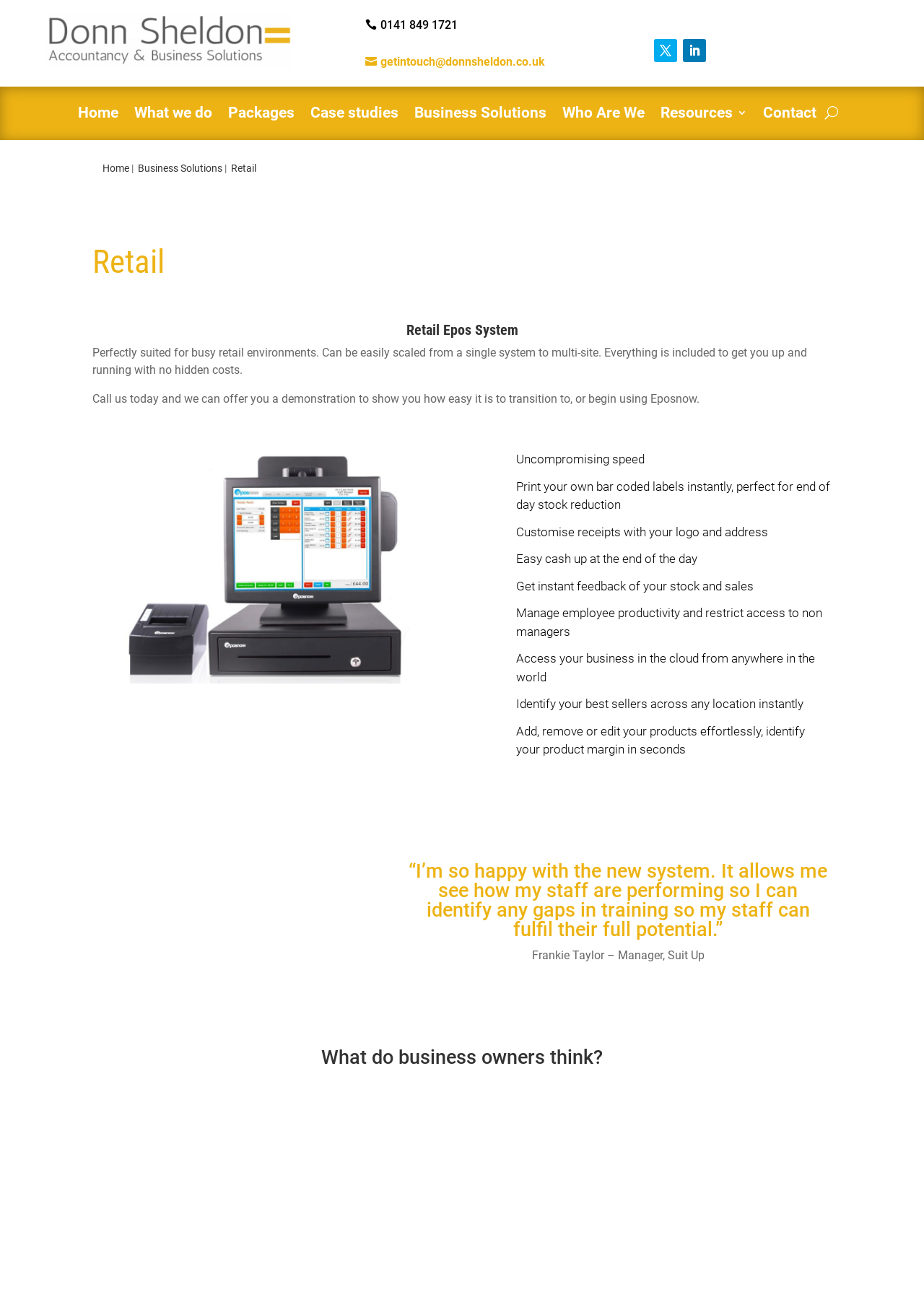From the element description: "Who Are We", extract the bounding box coordinates of the UI element. The coordinates should be expressed as four float numbers between 0 and 1, in the order [left, top, right, bottom].

[0.609, 0.083, 0.698, 0.095]